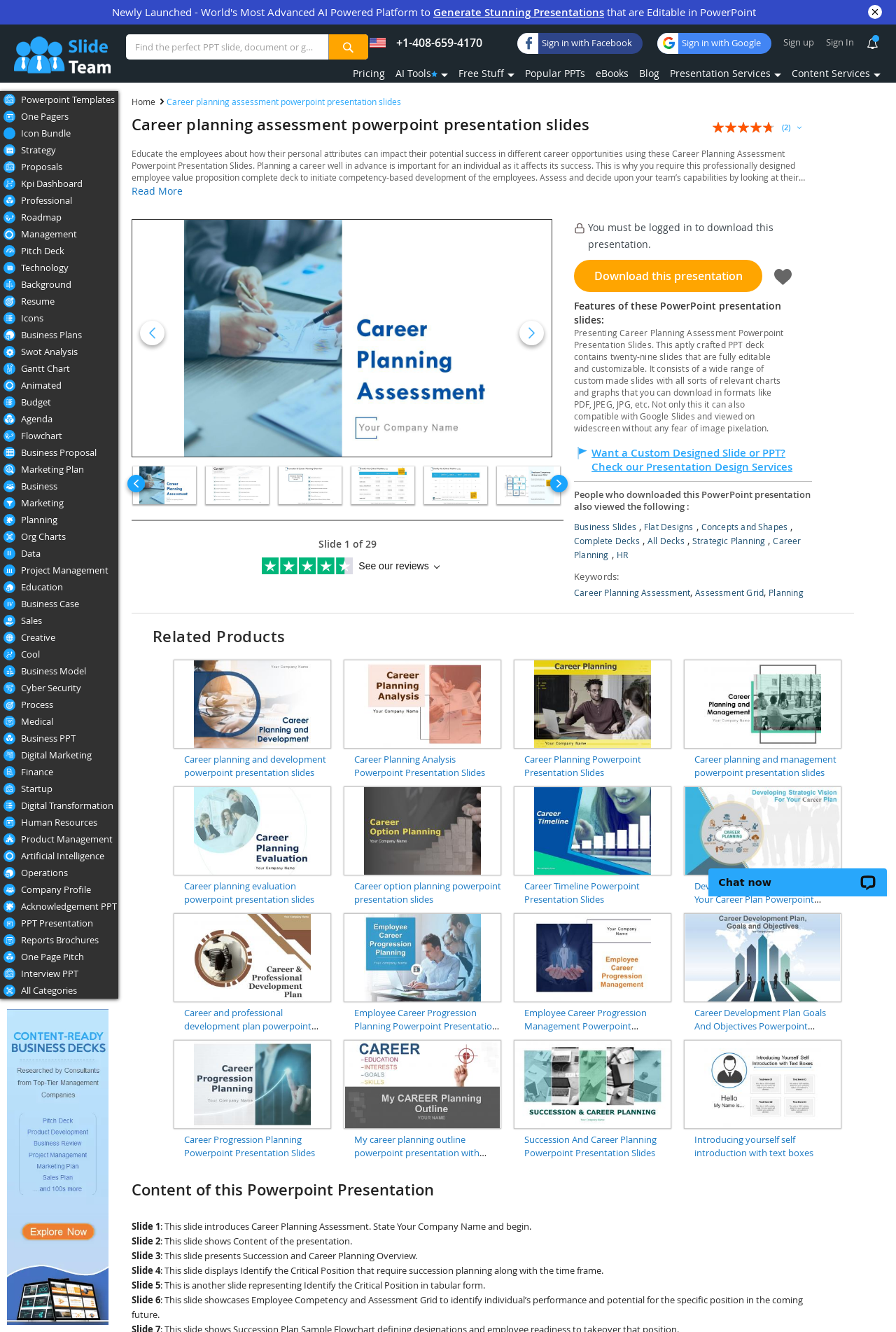Please find and give the text of the main heading on the webpage.

Career planning assessment powerpoint presentation slides